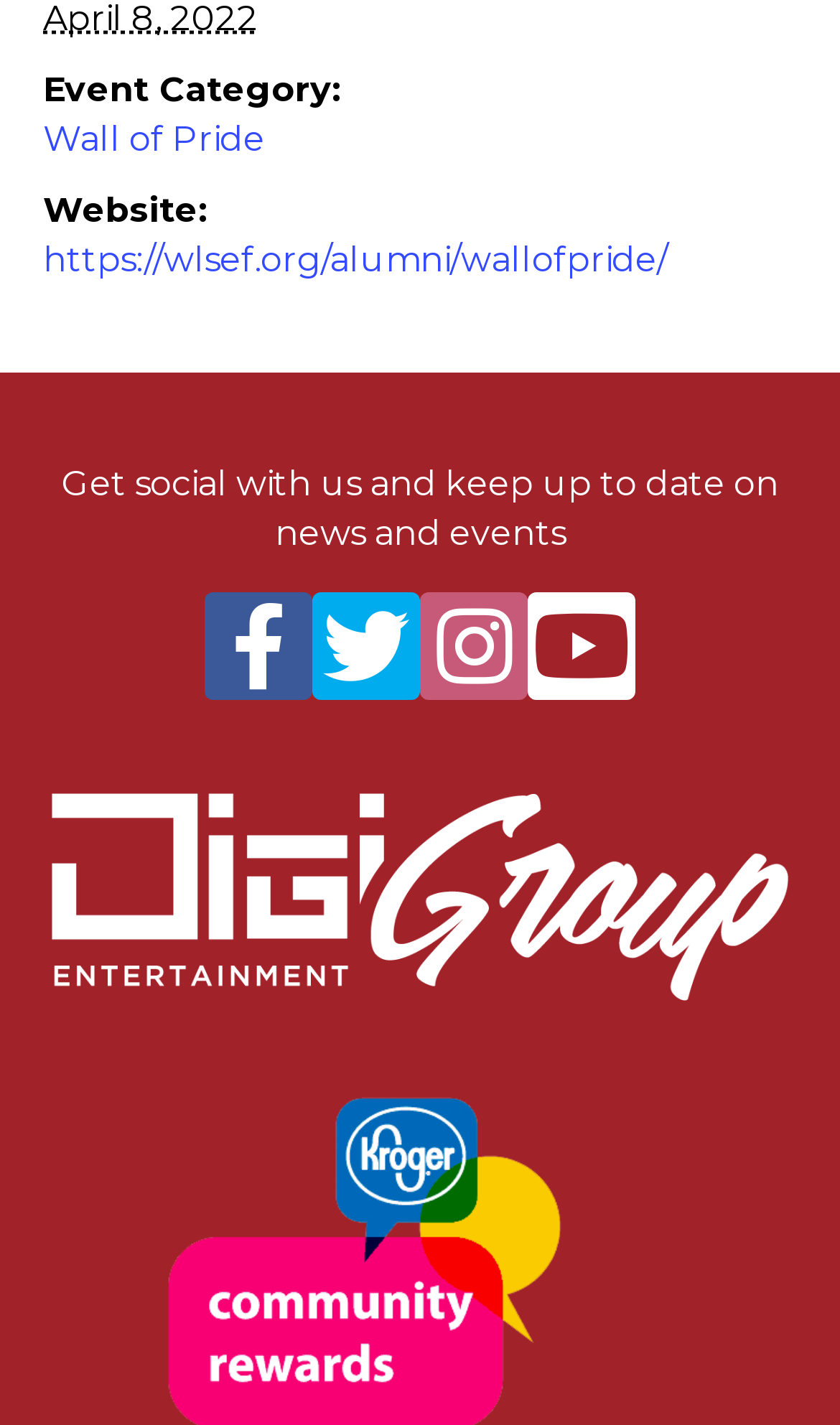Please find the bounding box coordinates (top-left x, top-left y, bottom-right x, bottom-right y) in the screenshot for the UI element described as follows: aria-label="Twitter" title="Twitter"

[0.372, 0.416, 0.5, 0.491]